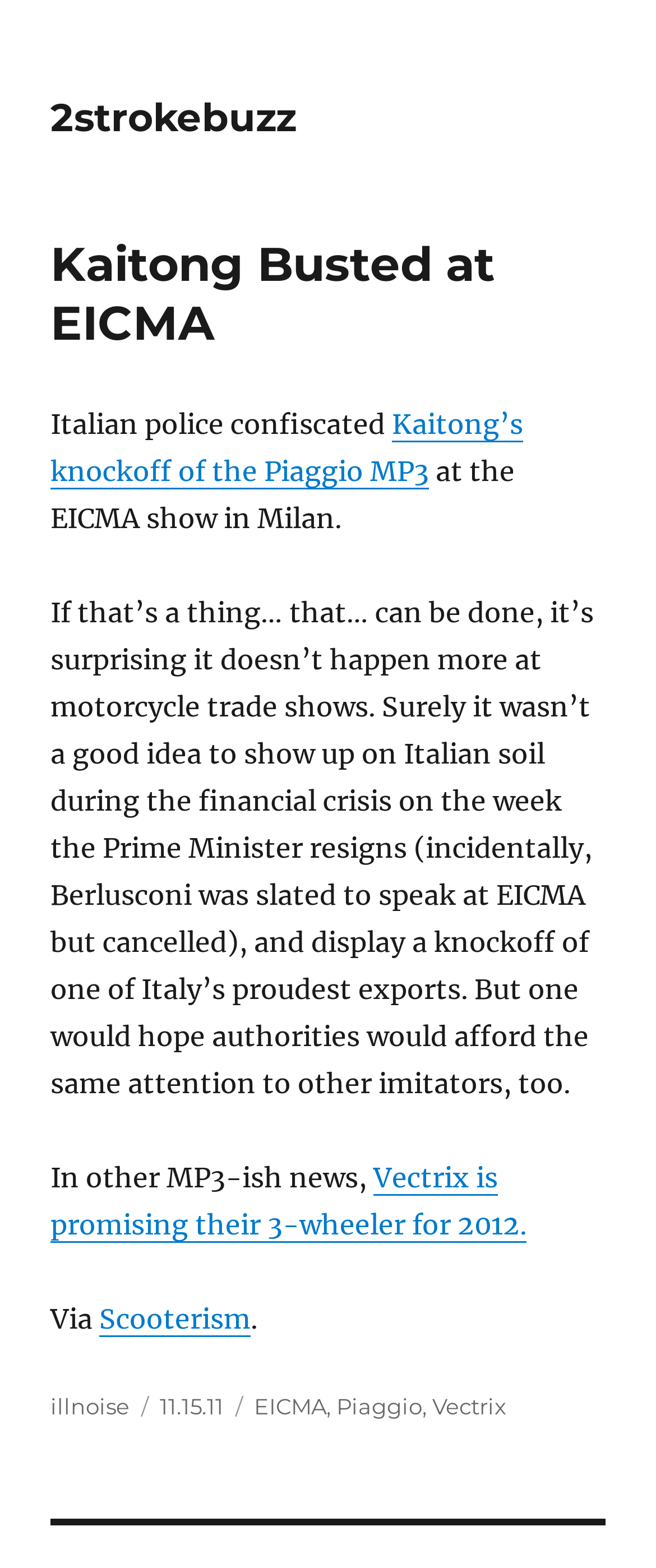Please identify the bounding box coordinates of the element's region that should be clicked to execute the following instruction: "Click on the link to 2strokebuzz". The bounding box coordinates must be four float numbers between 0 and 1, i.e., [left, top, right, bottom].

[0.077, 0.06, 0.451, 0.09]